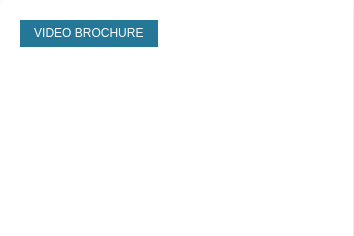Construct a detailed narrative about the image.

The image features a promotional graphic for a "VIDEO BROCHURE," highlighting the innovative marketing tool designed to capture attention and enhance engagement. The clean and modern design showcases the importance of video brochures in contemporary marketing strategies, appealing to businesses looking to elevate their advertising efforts. The prominent text conveys a sense of professionalism and urgency, encouraging viewers to explore how these dynamic marketing materials can foster better communication and drive business success. This visual component is part of a broader discussion on the impact and effectiveness of video brochures in achieving return on investment through engaging customer experiences.